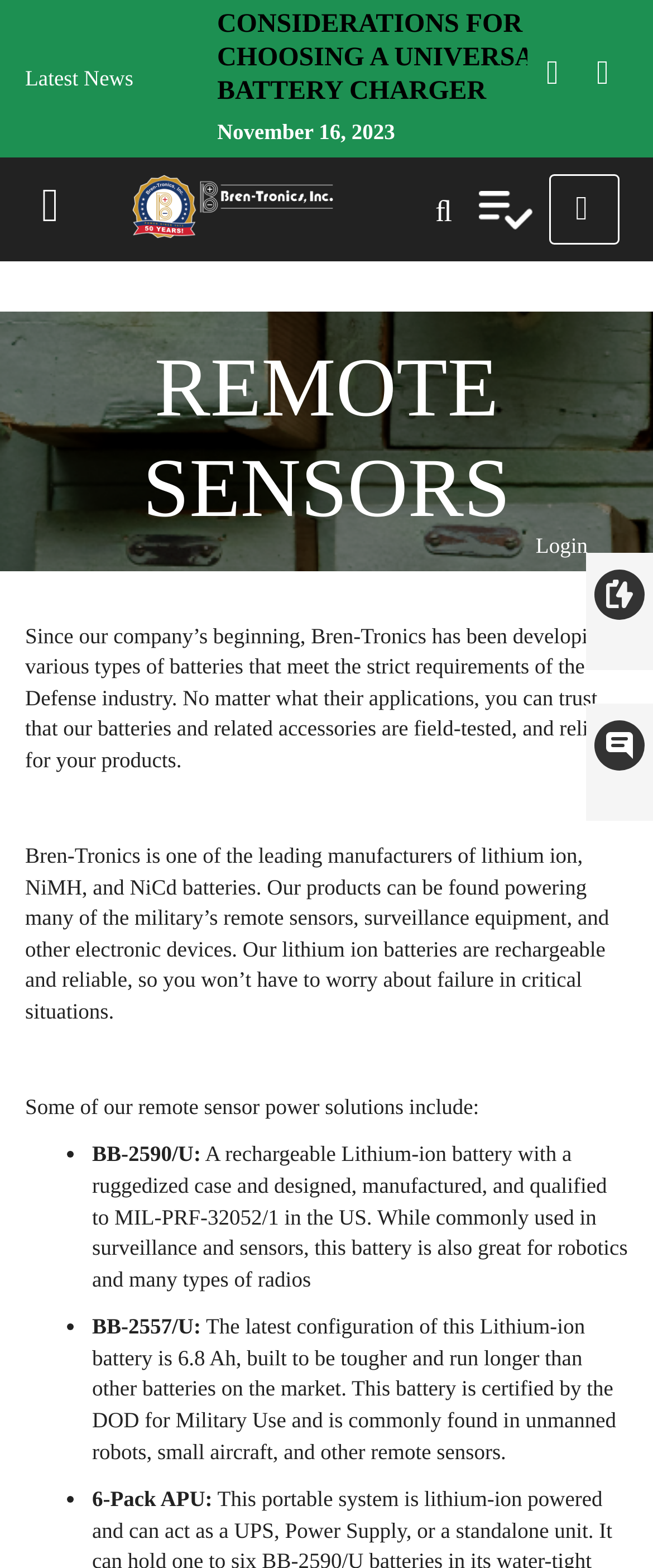Locate the bounding box coordinates for the element described below: "Login". The coordinates must be four float values between 0 and 1, formatted as [left, top, right, bottom].

[0.82, 0.339, 0.9, 0.359]